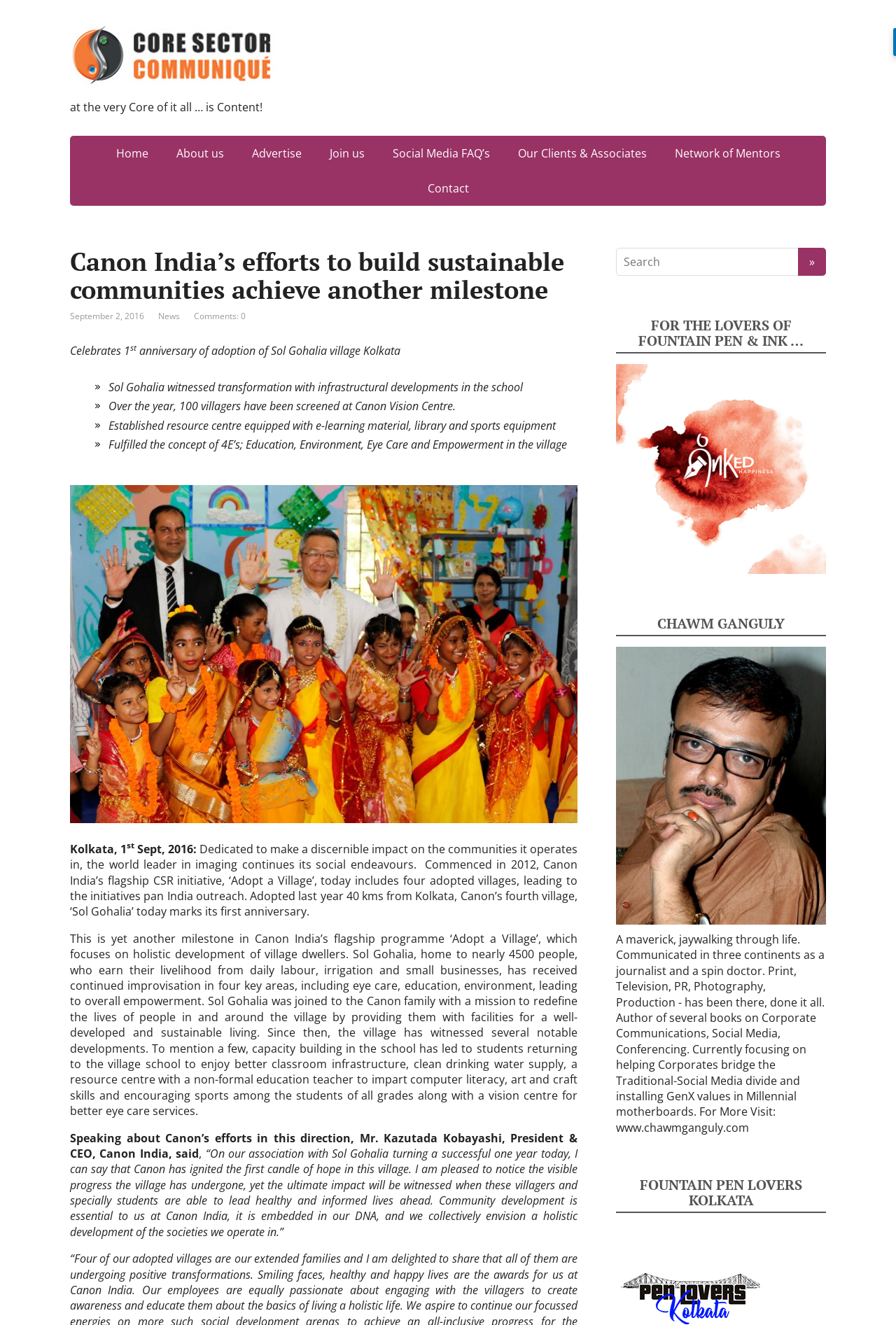Please provide a one-word or short phrase answer to the question:
Who is the President & CEO of Canon India?

Mr. Kazutada Kobayashi